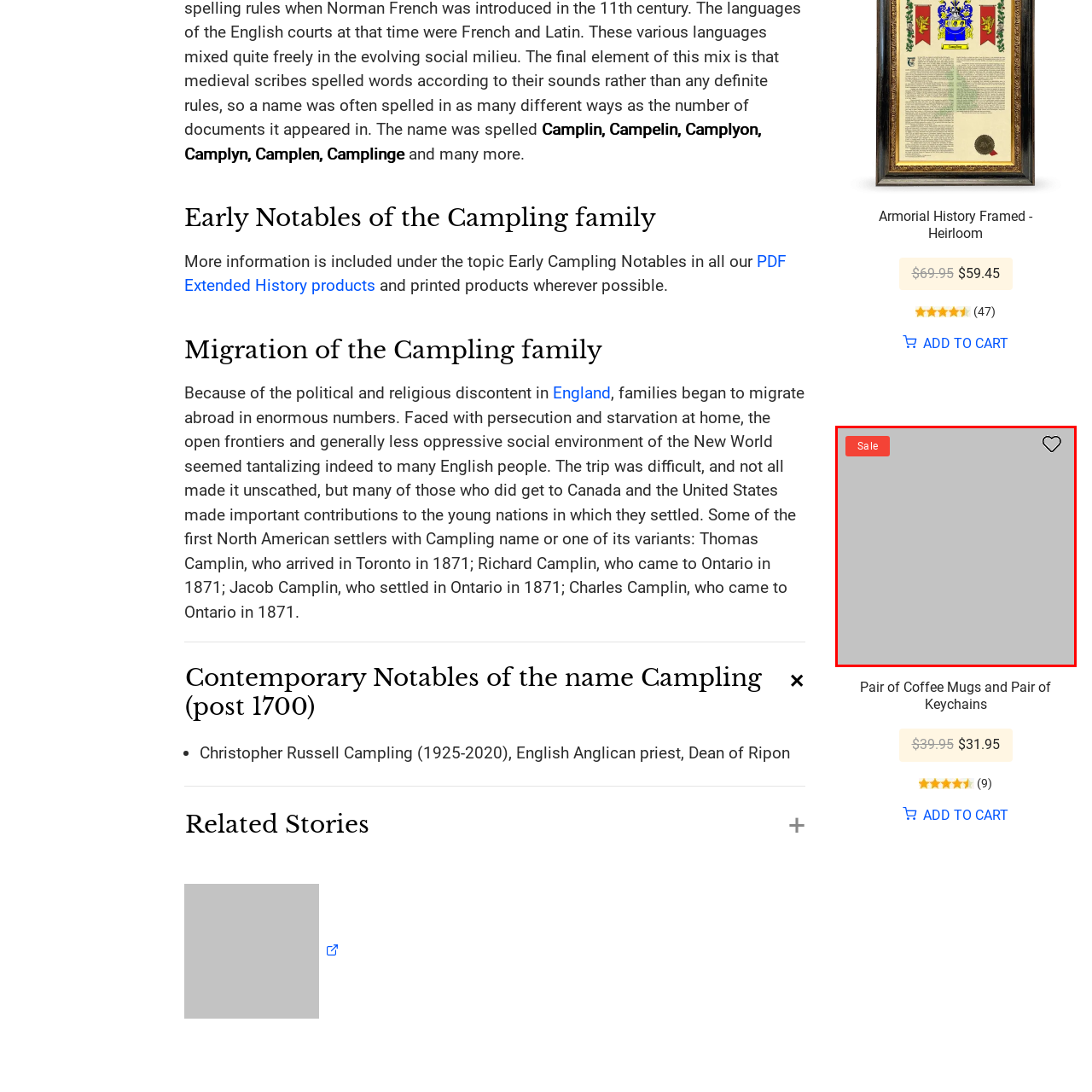What is the background color of the image?
Look at the area highlighted by the red bounding box and answer the question in detail, drawing from the specifics shown in the image.

The background of the image is presented in a muted gray tone, which enhances the visibility of the vibrant red 'Sale' tag and provides a clean and simple visual design, typical of e-commerce platforms.